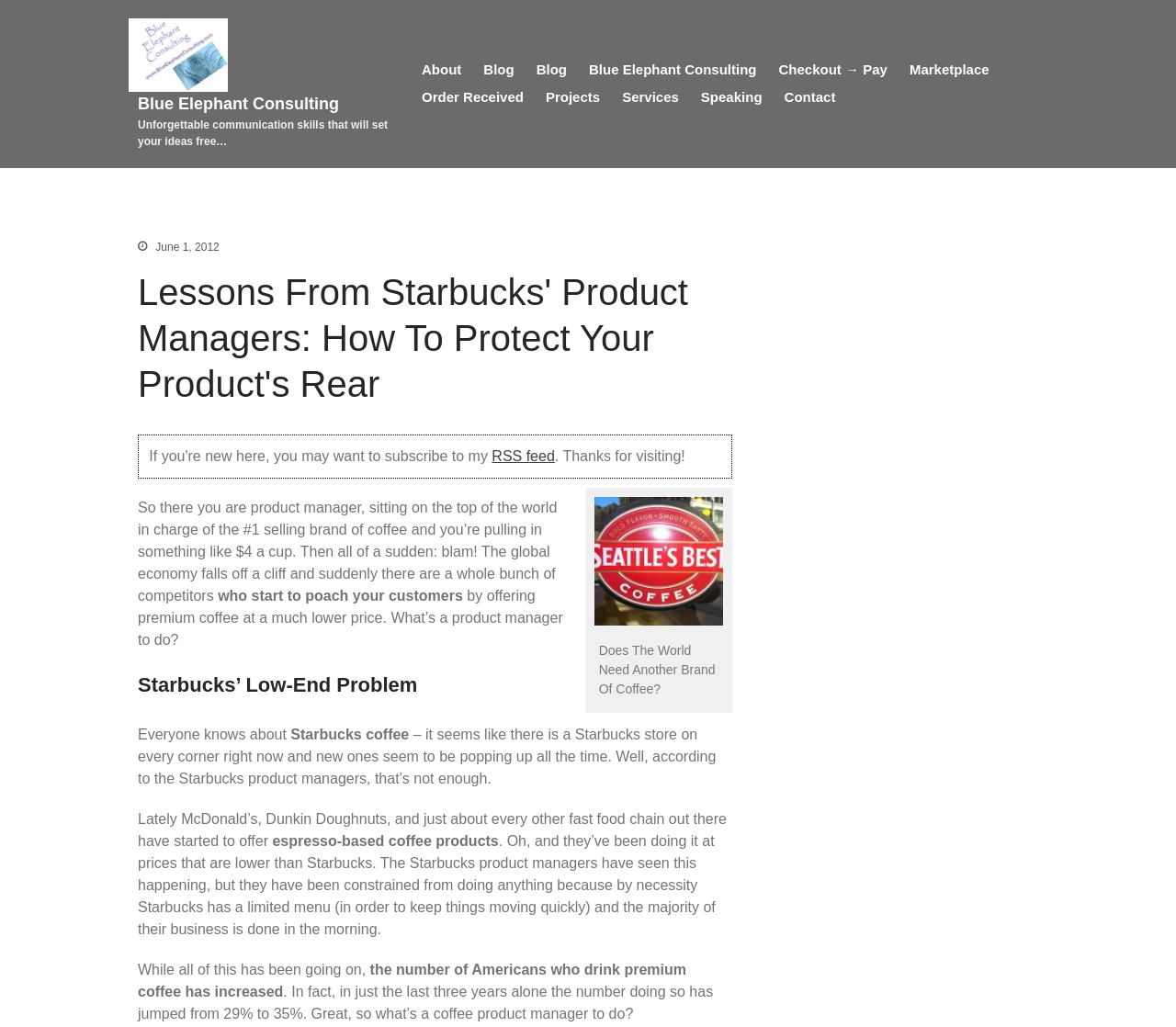What is the problem faced by Starbucks?
Please ensure your answer is as detailed and informative as possible.

The webpage mentions that Starbucks is facing a low-end problem, where other fast food chains like McDonald's and Dunkin Doughnuts are offering espresso-based coffee products at lower prices, posing a threat to Starbucks' business.